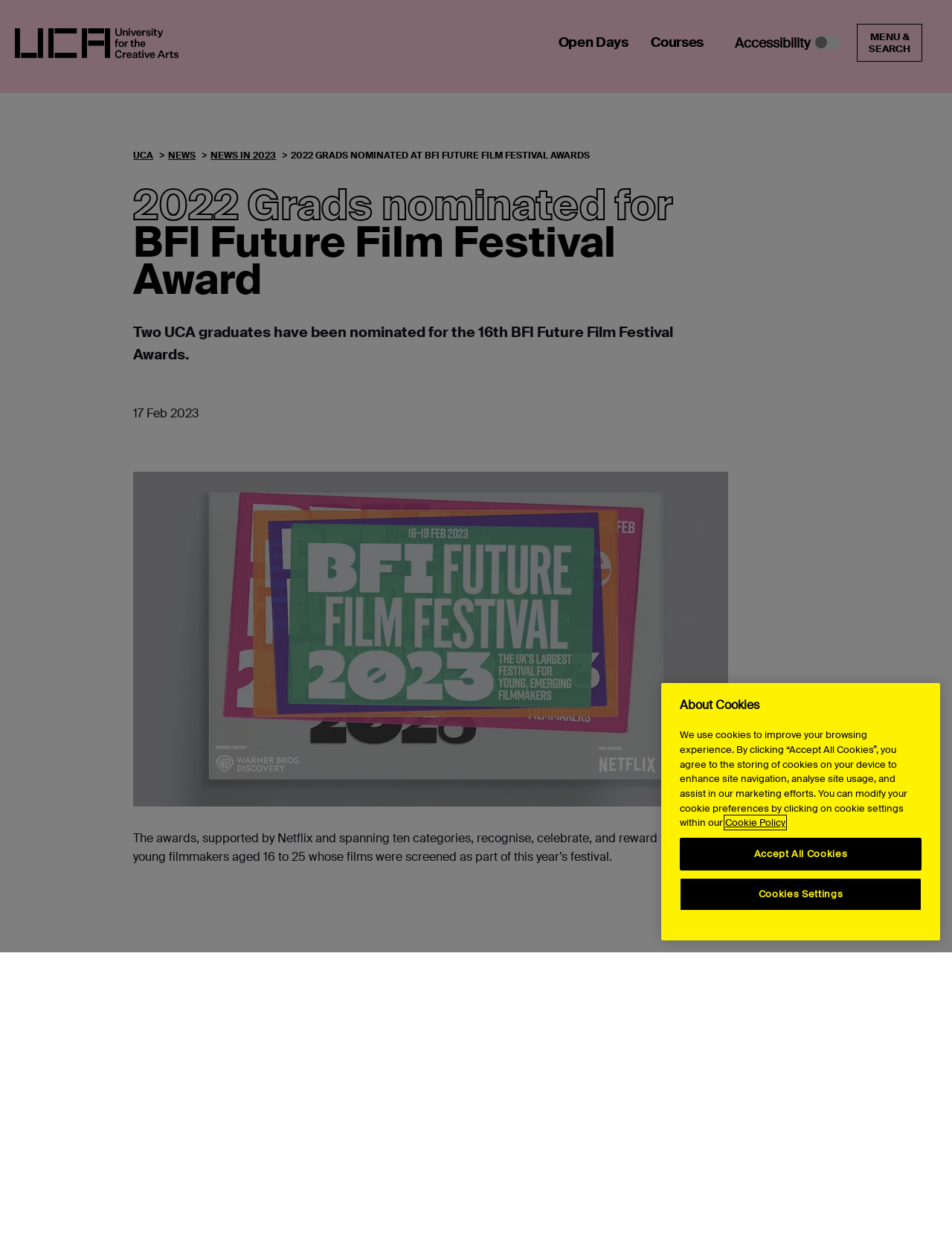Reply to the question below using a single word or brief phrase:
What is the purpose of the BFI Future Film Festival Awards?

To recognise and reward talented young filmmakers